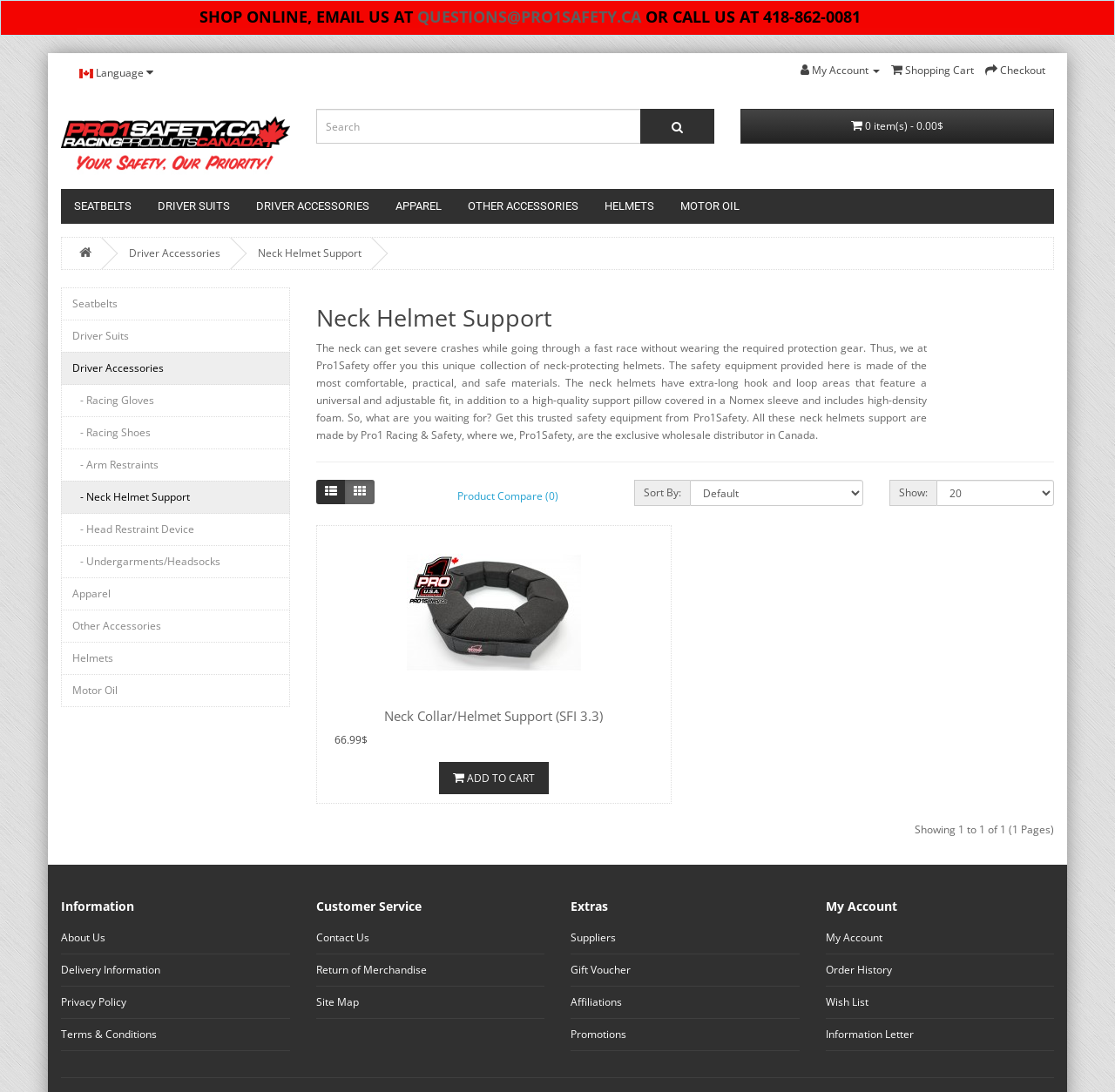Please identify the bounding box coordinates of the clickable element to fulfill the following instruction: "Add to cart". The coordinates should be four float numbers between 0 and 1, i.e., [left, top, right, bottom].

[0.394, 0.698, 0.492, 0.728]